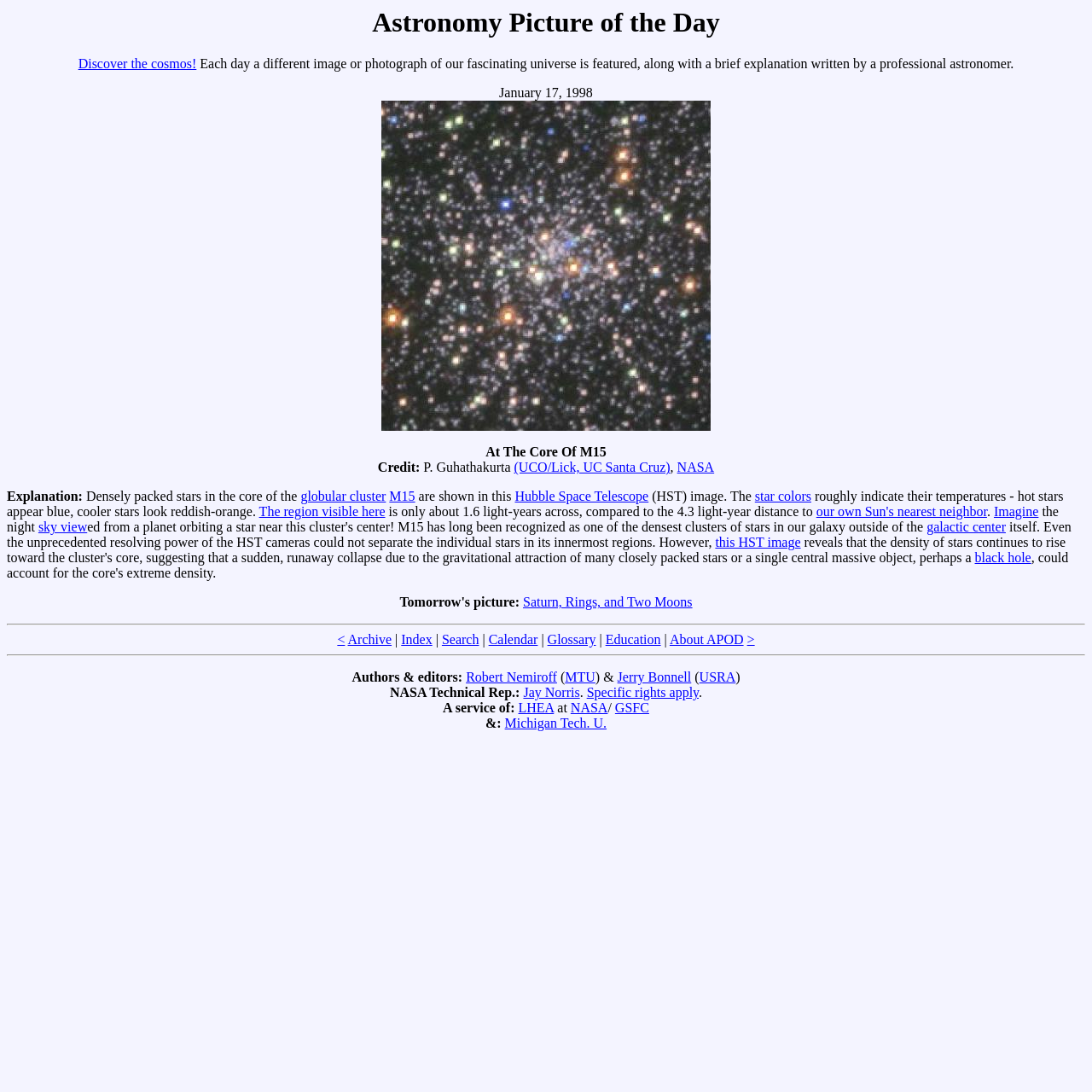Using the details in the image, give a detailed response to the question below:
What is the name of the telescope that took the image?

The answer can be found in the text 'Densely packed stars in the core of the globular cluster M15 are shown in this Hubble Space Telescope (HST) image.'